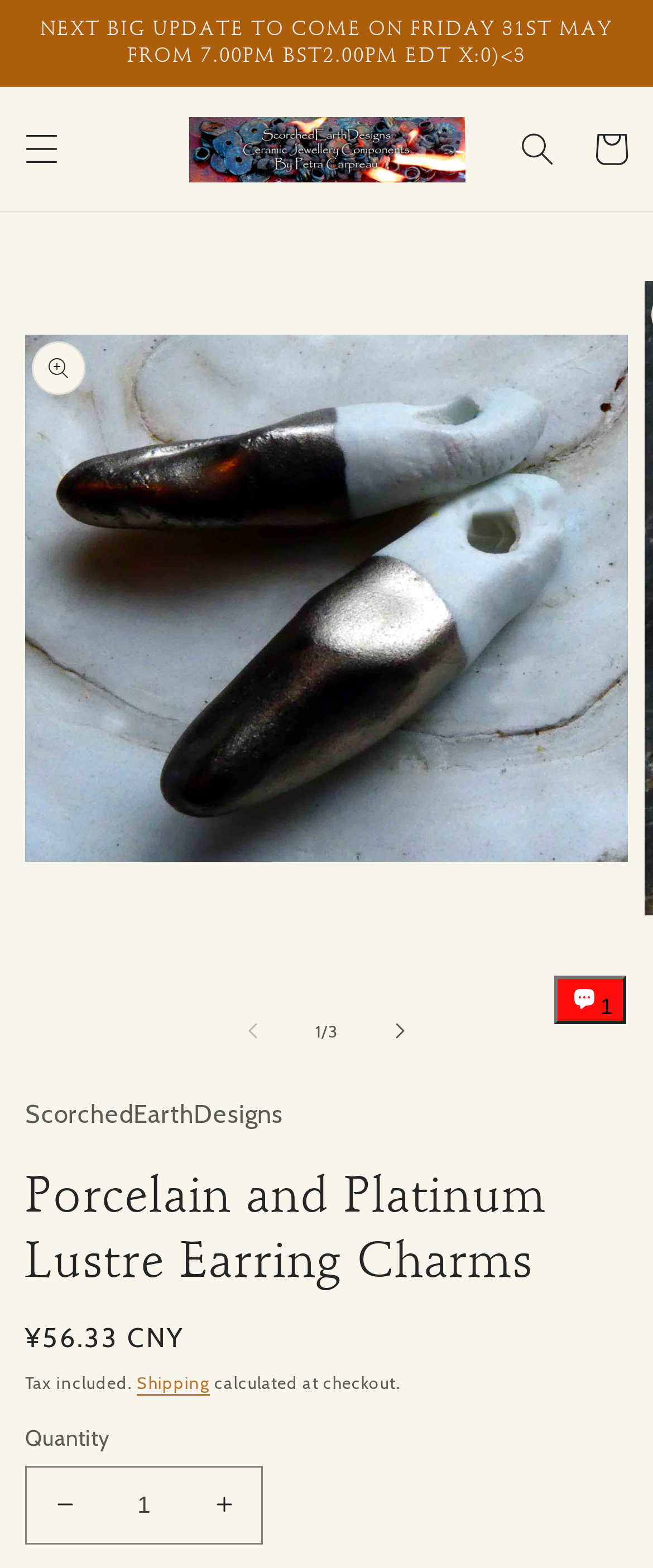Please specify the bounding box coordinates of the region to click in order to perform the following instruction: "Search for products".

[0.767, 0.072, 0.879, 0.119]